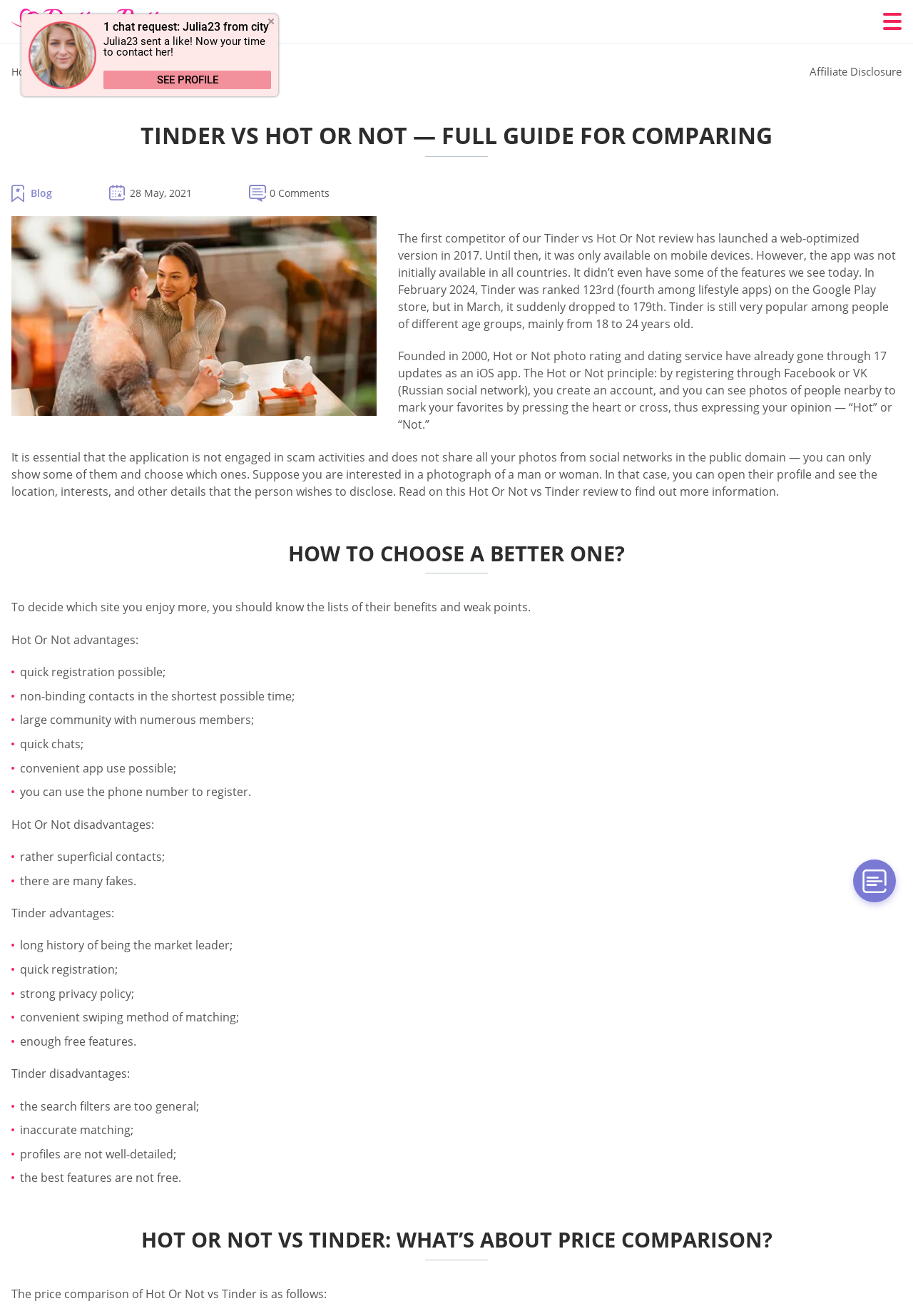Using the provided element description "aria-label="Home" title="datingrating.net"", determine the bounding box coordinates of the UI element.

[0.012, 0.006, 0.198, 0.027]